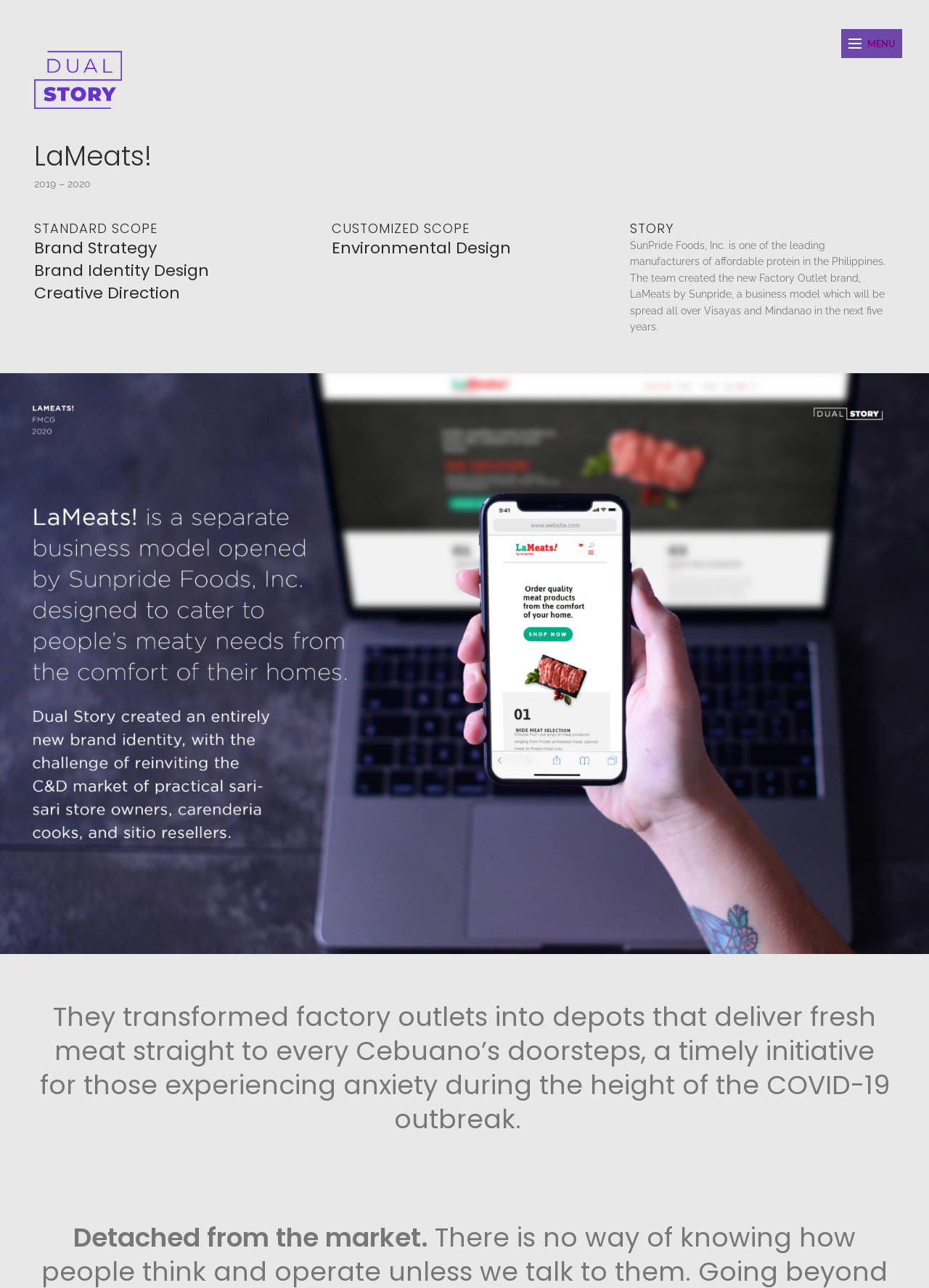What was the timely initiative of LaMeats during the COVID-19 outbreak?
Using the image as a reference, answer with just one word or a short phrase.

Delivering fresh meat to doorsteps